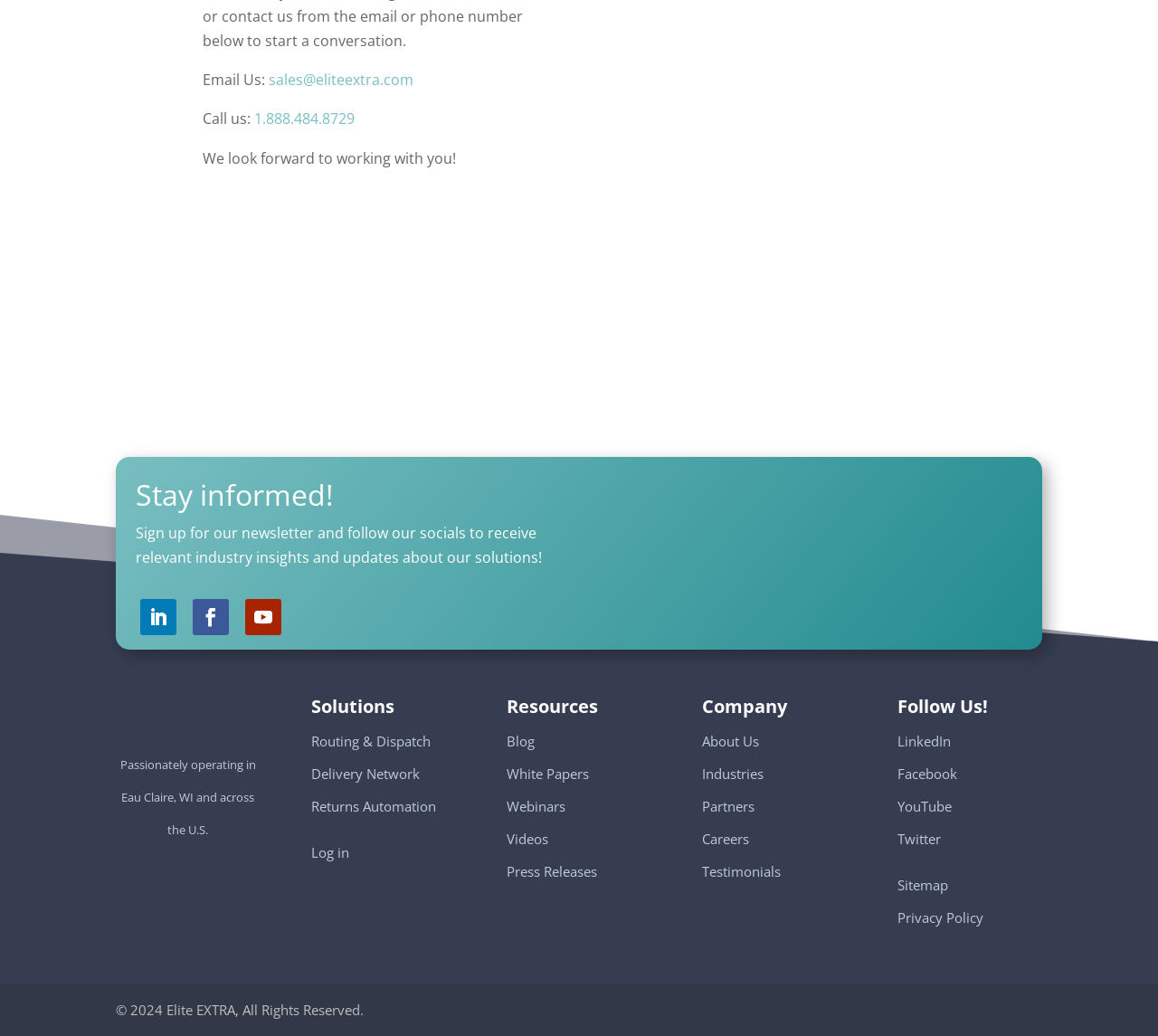What are the social media platforms the company is on?
Can you give a detailed and elaborate answer to the question?

The social media platforms can be found in the bottom section of the webpage, where it says 'Follow Us!' followed by the links to the company's social media profiles on LinkedIn, Facebook, YouTube, and Twitter.